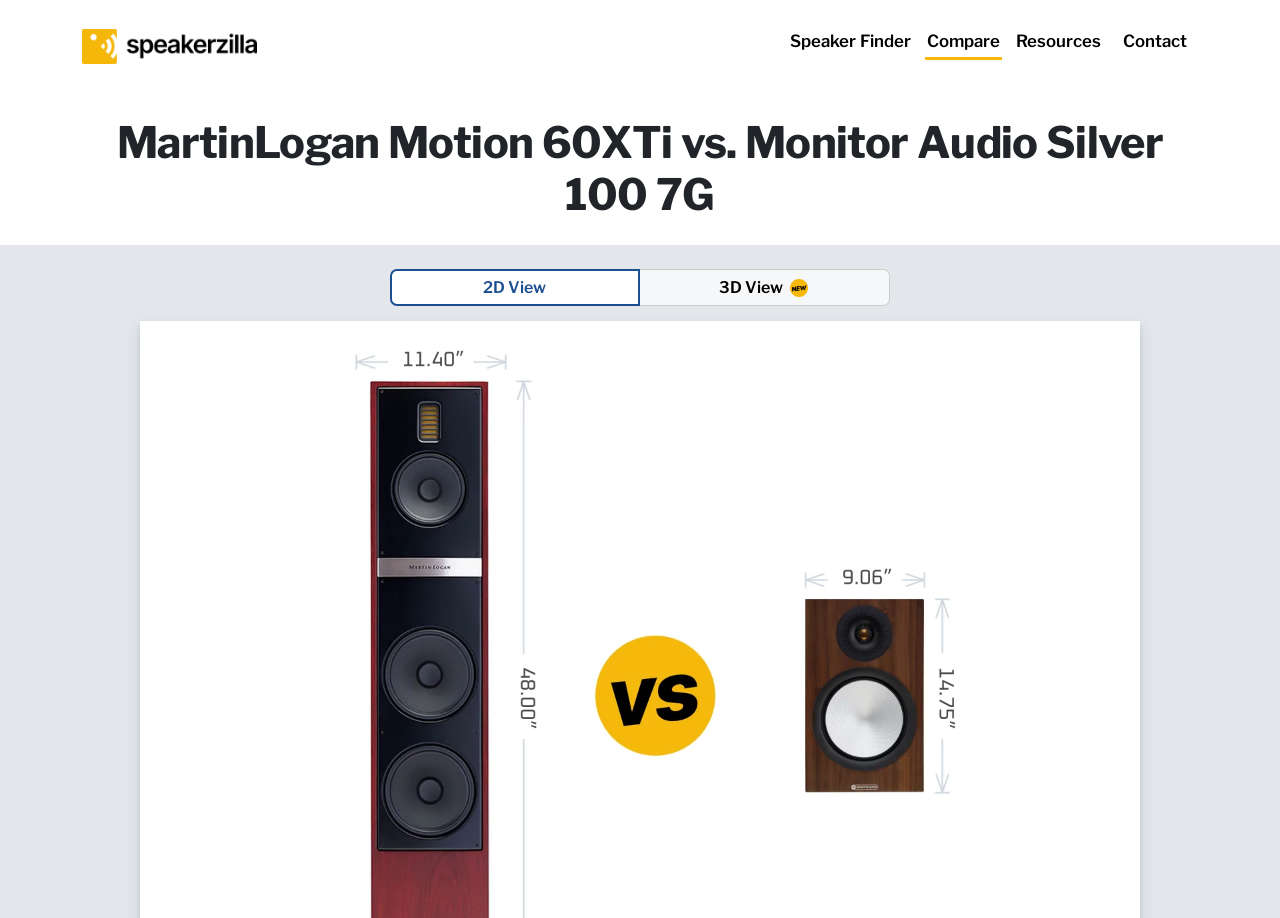What is the comparison being made on this webpage?
Using the visual information from the image, give a one-word or short-phrase answer.

MartinLogan Motion 60XTi vs. Monitor Audio Silver 100 7G